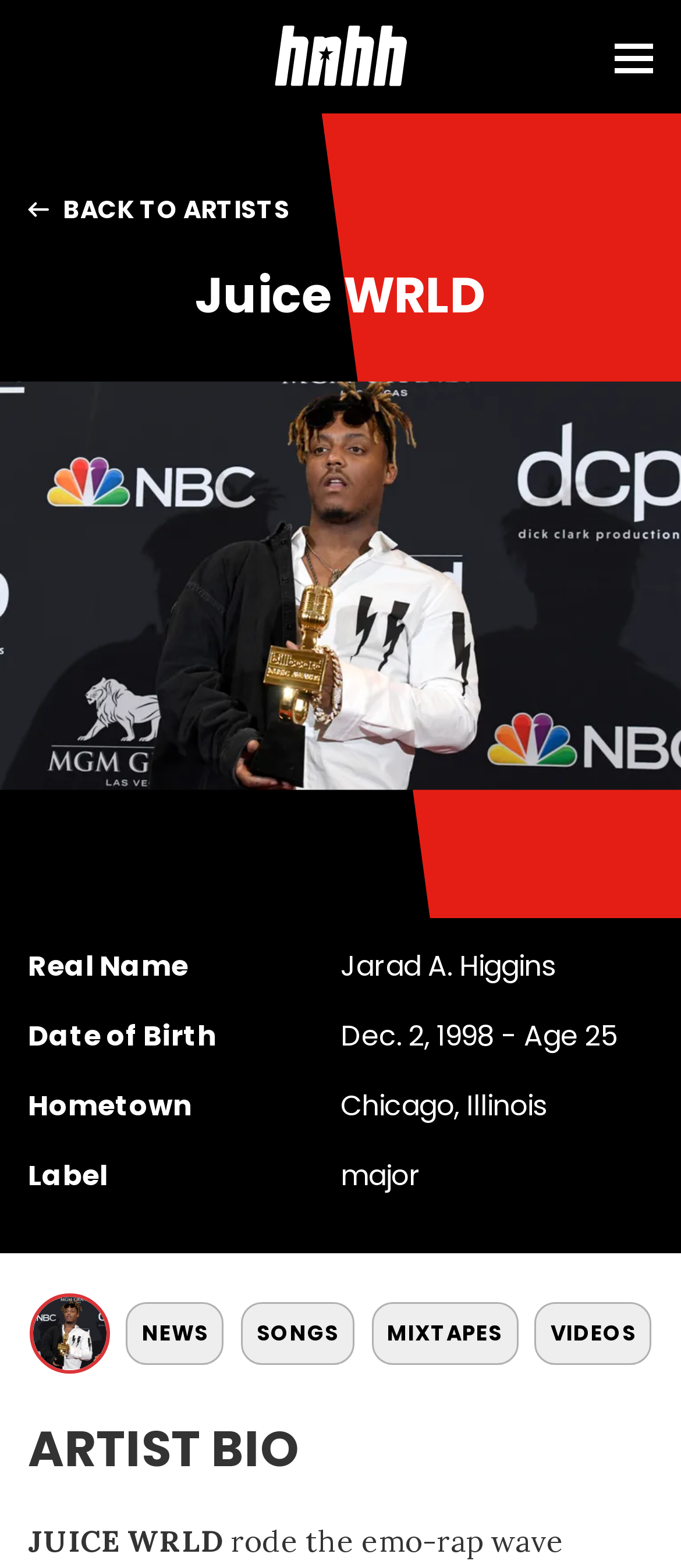Identify the bounding box coordinates of the element to click to follow this instruction: 'check artist bio'. Ensure the coordinates are four float values between 0 and 1, provided as [left, top, right, bottom].

[0.041, 0.902, 0.959, 0.946]